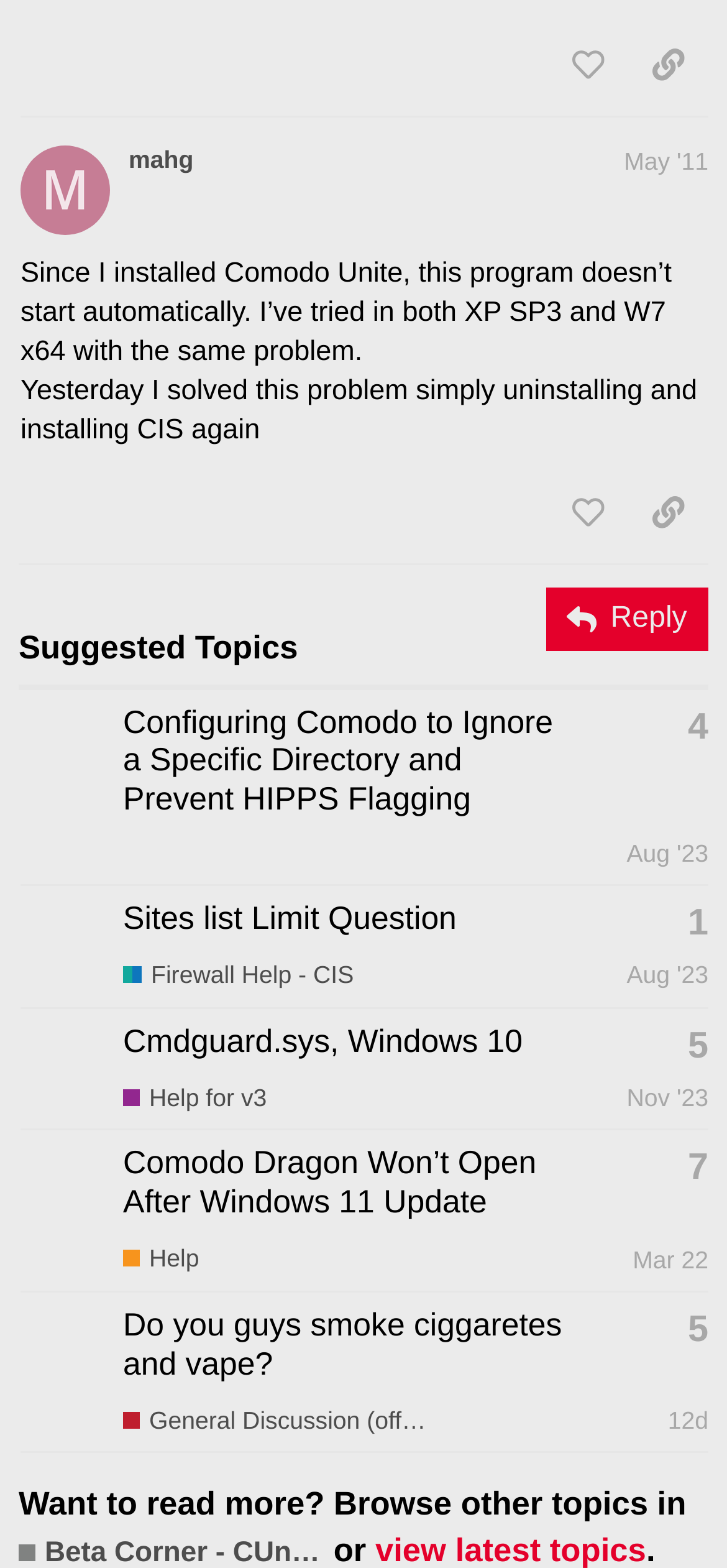Please mark the clickable region by giving the bounding box coordinates needed to complete this instruction: "share a link to this post".

[0.864, 0.019, 0.974, 0.064]